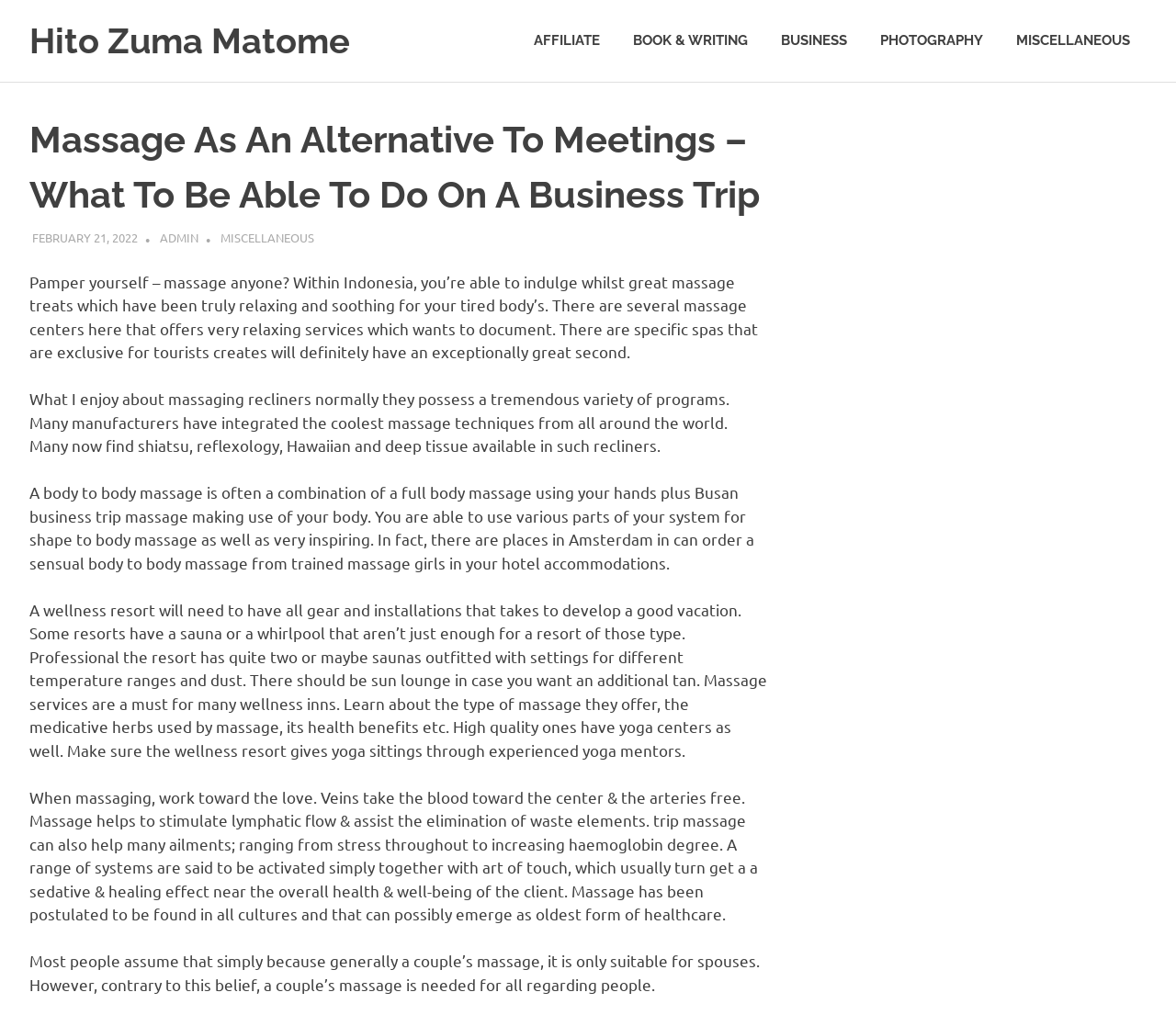Please predict the bounding box coordinates (top-left x, top-left y, bottom-right x, bottom-right y) for the UI element in the screenshot that fits the description: February 21, 2022

[0.027, 0.226, 0.117, 0.241]